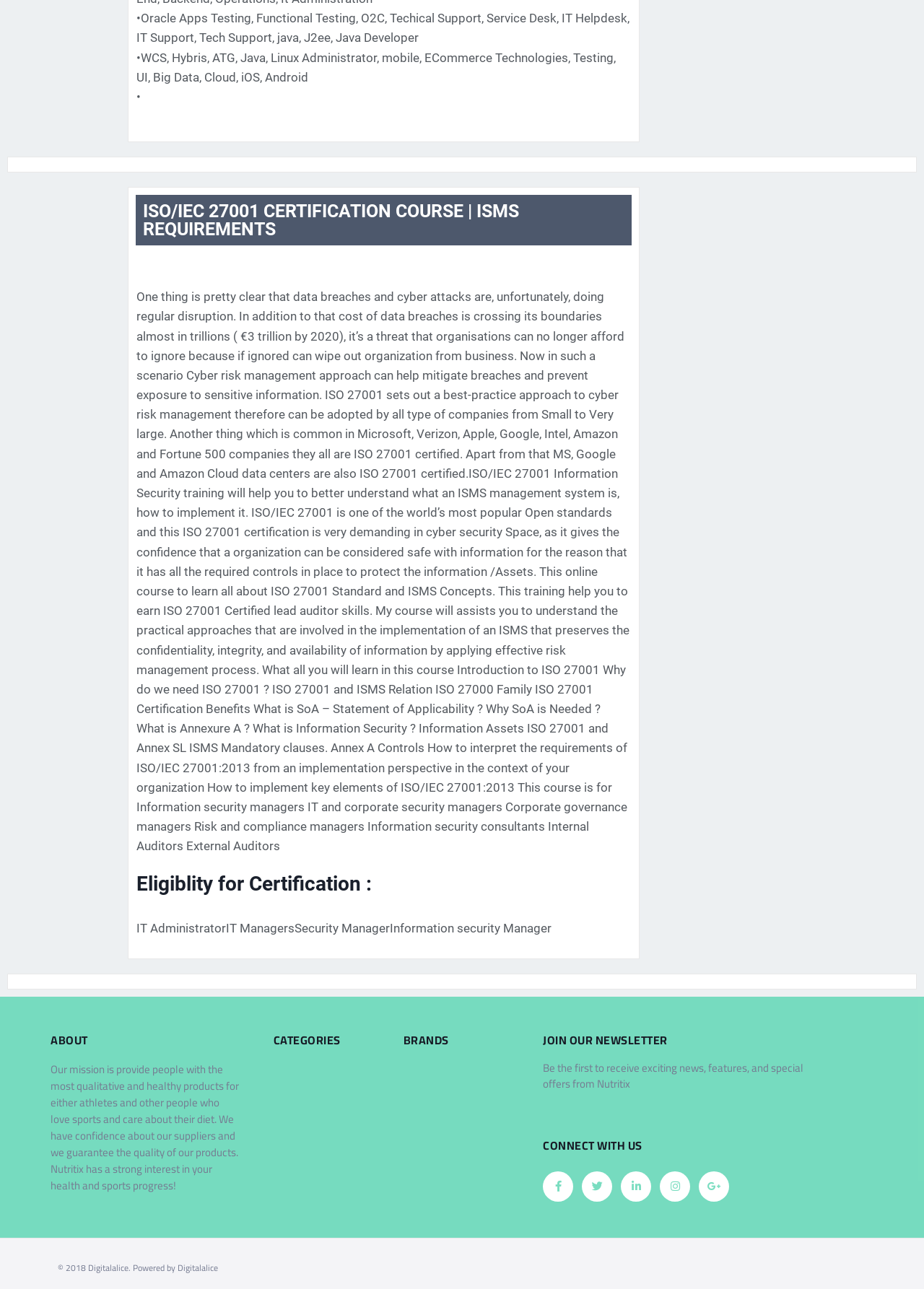Please reply with a single word or brief phrase to the question: 
What is the main topic of the webpage?

ISO 27001 Certification